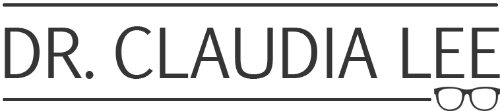What is the design element under the name 'Dr. Claudia Lee'?
Please use the image to provide an in-depth answer to the question.

The caption specifically mentions that the design includes an elegant underline, which adds a stylish touch to the overall aesthetic of the image.